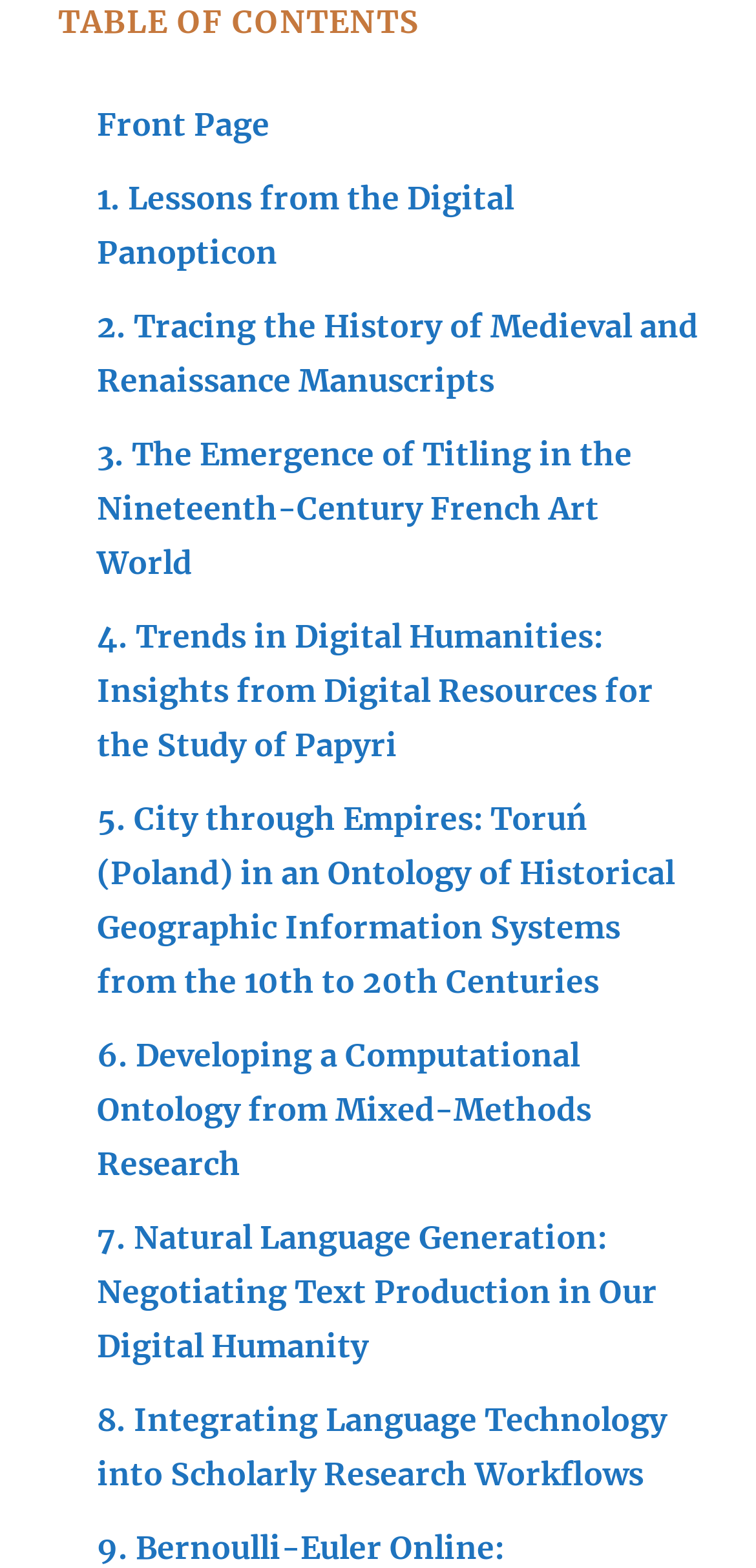Please find the bounding box coordinates of the section that needs to be clicked to achieve this instruction: "read 1. Lessons from the Digital Panopticon".

[0.128, 0.113, 0.679, 0.173]